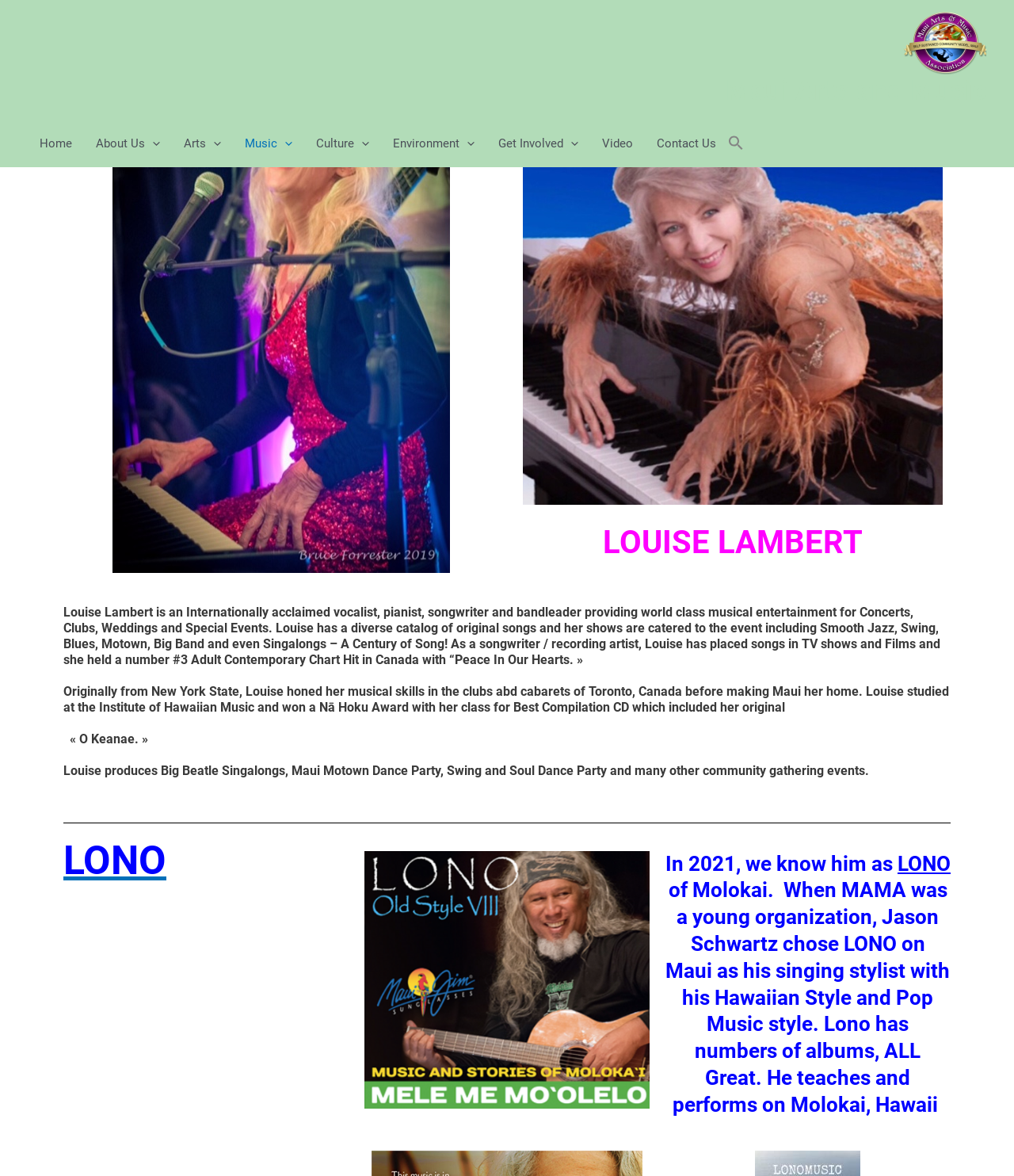Extract the bounding box coordinates for the UI element described as: "aria-label="Search Icon Link"".

[0.718, 0.114, 0.734, 0.13]